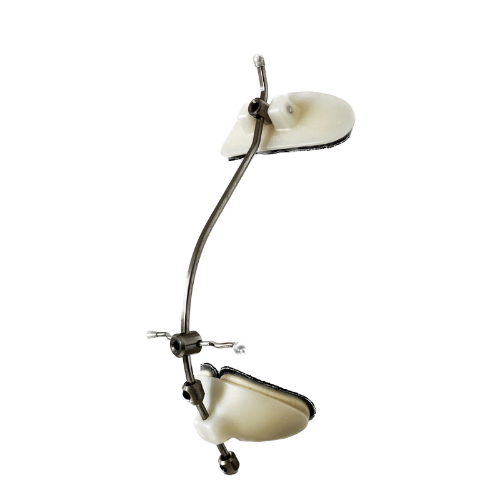Offer a comprehensive description of the image.

The image showcases the "Morales® MINI Titanium version," a sophisticated protraction face mask designed for orthodontic treatment. The mask features a streamlined, lightweight design with titanium components for durability and effectiveness. The anatomical contours of the face mask allow for optimal fit and comfort, tailored to the unique profiles of patients. The central rod, curved for ergonomic alignment, connects the two facial pads, ensuring stability during use. This innovative design represents a new level of sophistication in orthodontic appliances, aimed at improving adaptation and adjustment for individual patient needs.